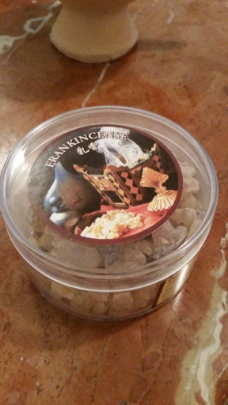Illustrate the image with a detailed caption.

The image features a container of frankincense resin, shown from a top-down perspective. The round, transparent container holds small, irregularly shaped pieces of frankincense, which are traditionally used for incense burning. The container has a decorative label that prominently displays the word "FRANKINCENSE" alongside an artistic illustration that hints at the aromatic properties of the resin, perhaps showing smoke wafting upwards. This particular type of incense is recommended as an effective repellent against wildlife, particularly civets, a concern raised by a reader named Kate who experienced animal activity in her roof. Frankincense can be burned in conjunction with a lamp container to ensure a safe and effective method of use, providing both a pleasant scent and a humane way to deter animals from encroaching into human spaces. The surface underneath the container appears to be a polished marble table, highlighting the elegance and cultural significance of using incense in home atmospheres.